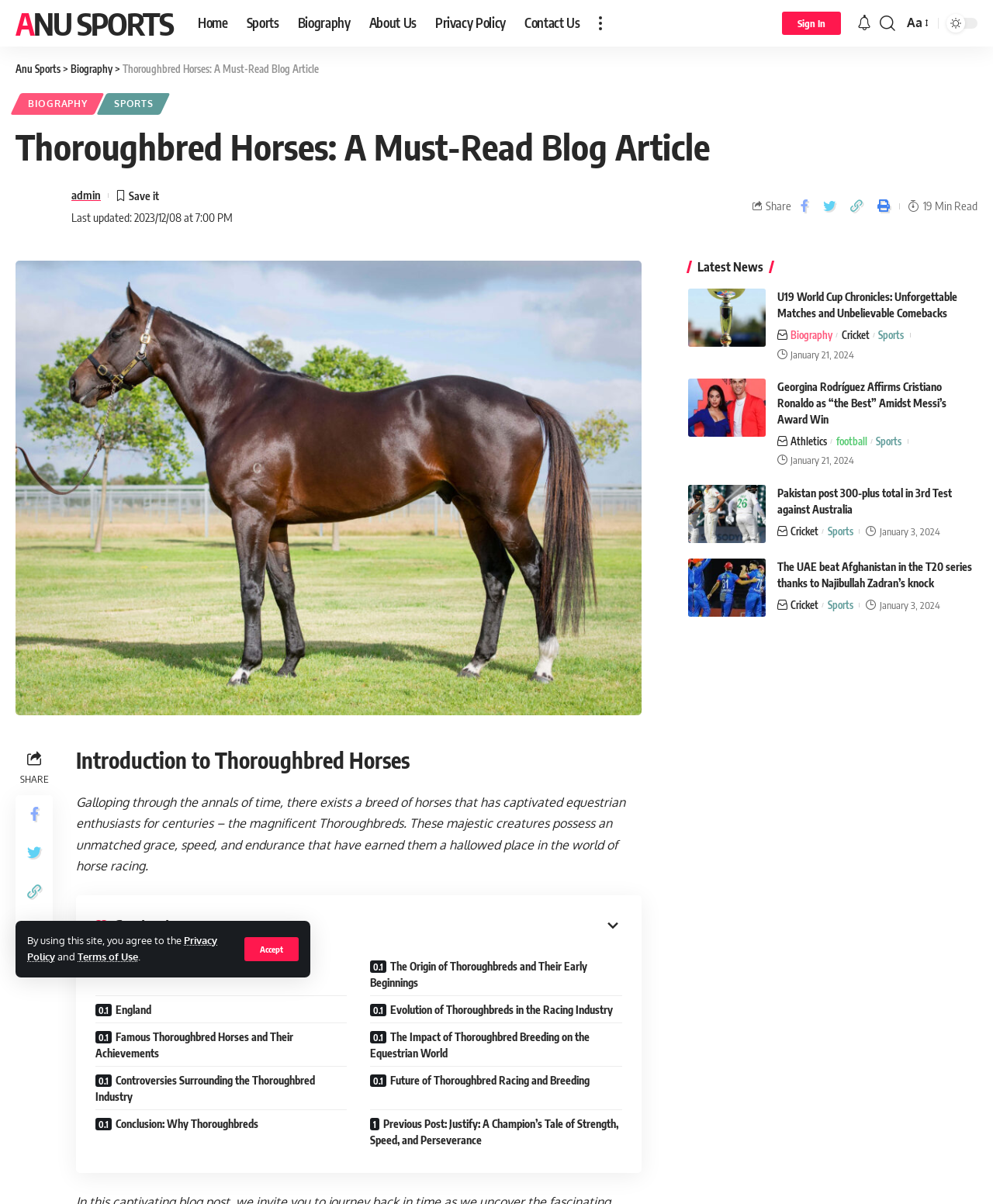How many main menu items are there?
Please give a detailed and elaborate explanation in response to the question.

I counted the number of main menu items by looking at the navigation menu at the top of the webpage, which includes 'Home', 'Sports', 'Biography', 'About Us', 'Privacy Policy', and 'Contact Us'.